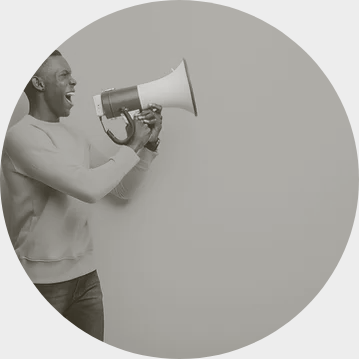What is the purpose of the image?
Please use the image to provide an in-depth answer to the question.

The image aligns with themes of communication and outreach, perfect for a marketing context where engagement and connection with the audience are key, suggesting that the purpose of the image is to promote a marketing initiative or campaign.